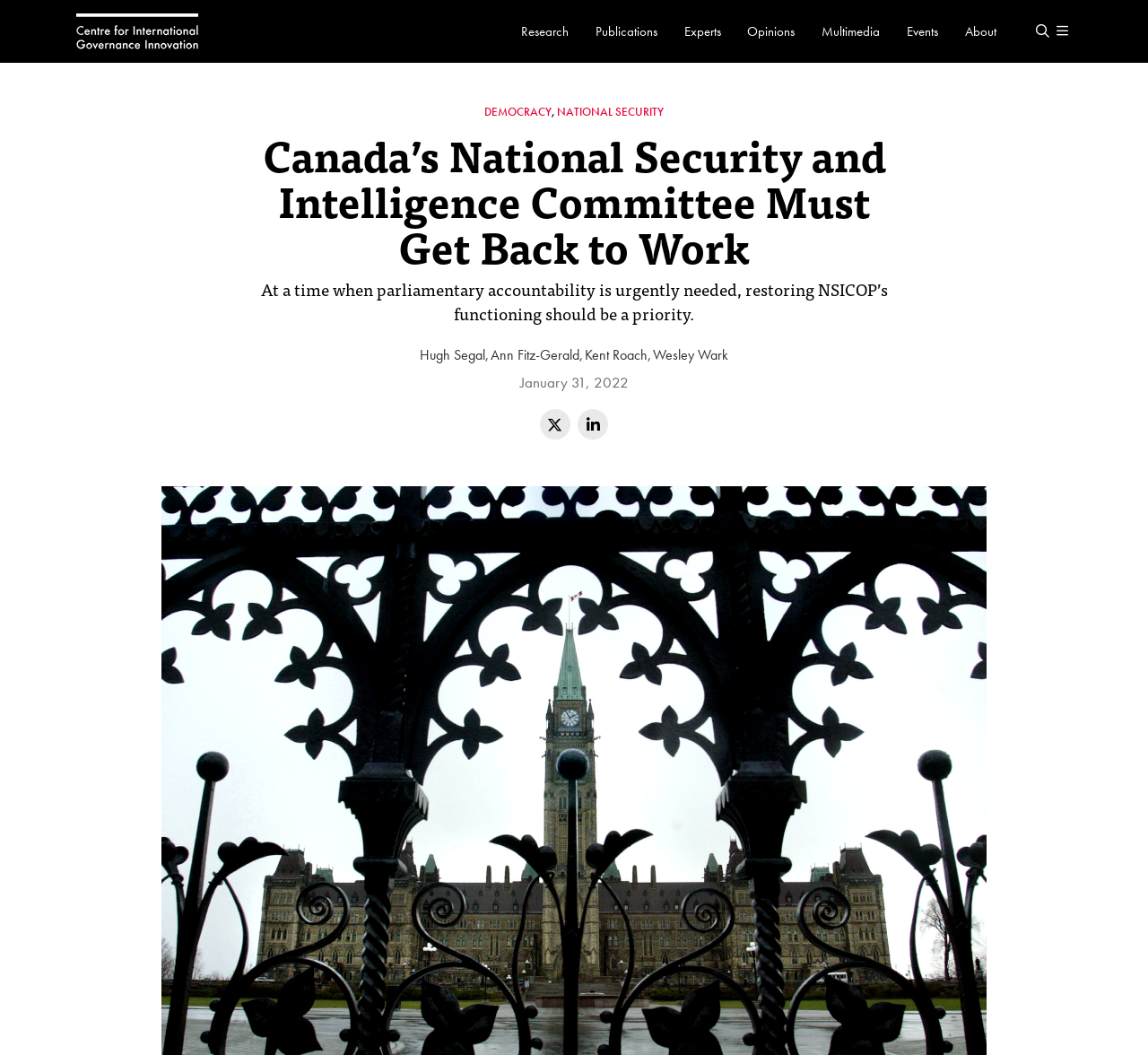Provide a single word or phrase to answer the given question: 
What is the name of the organization?

Centre for International Governance Innovation